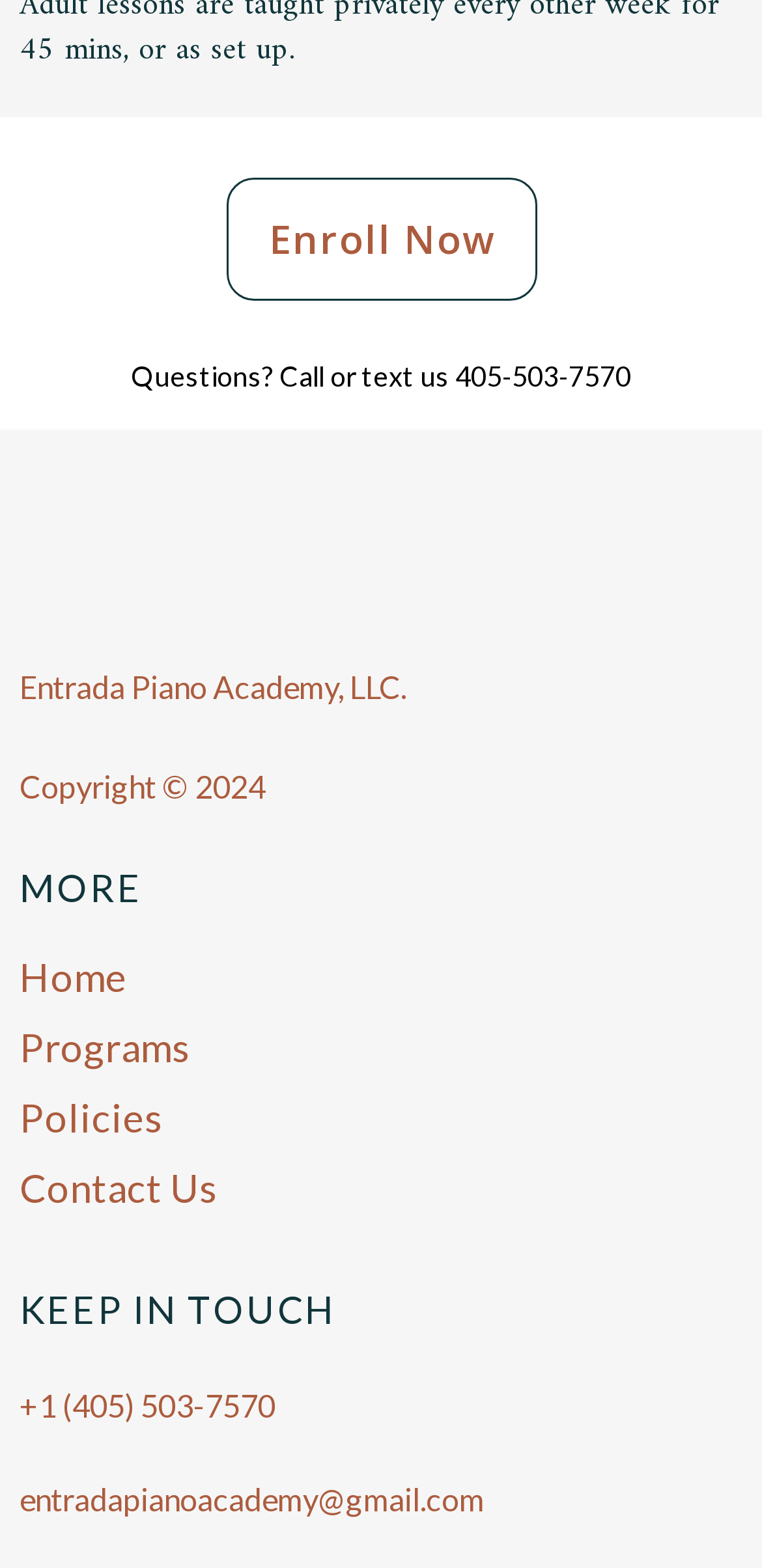What is the email address to contact? Based on the image, give a response in one word or a short phrase.

entradapianoacademy@gmail.com